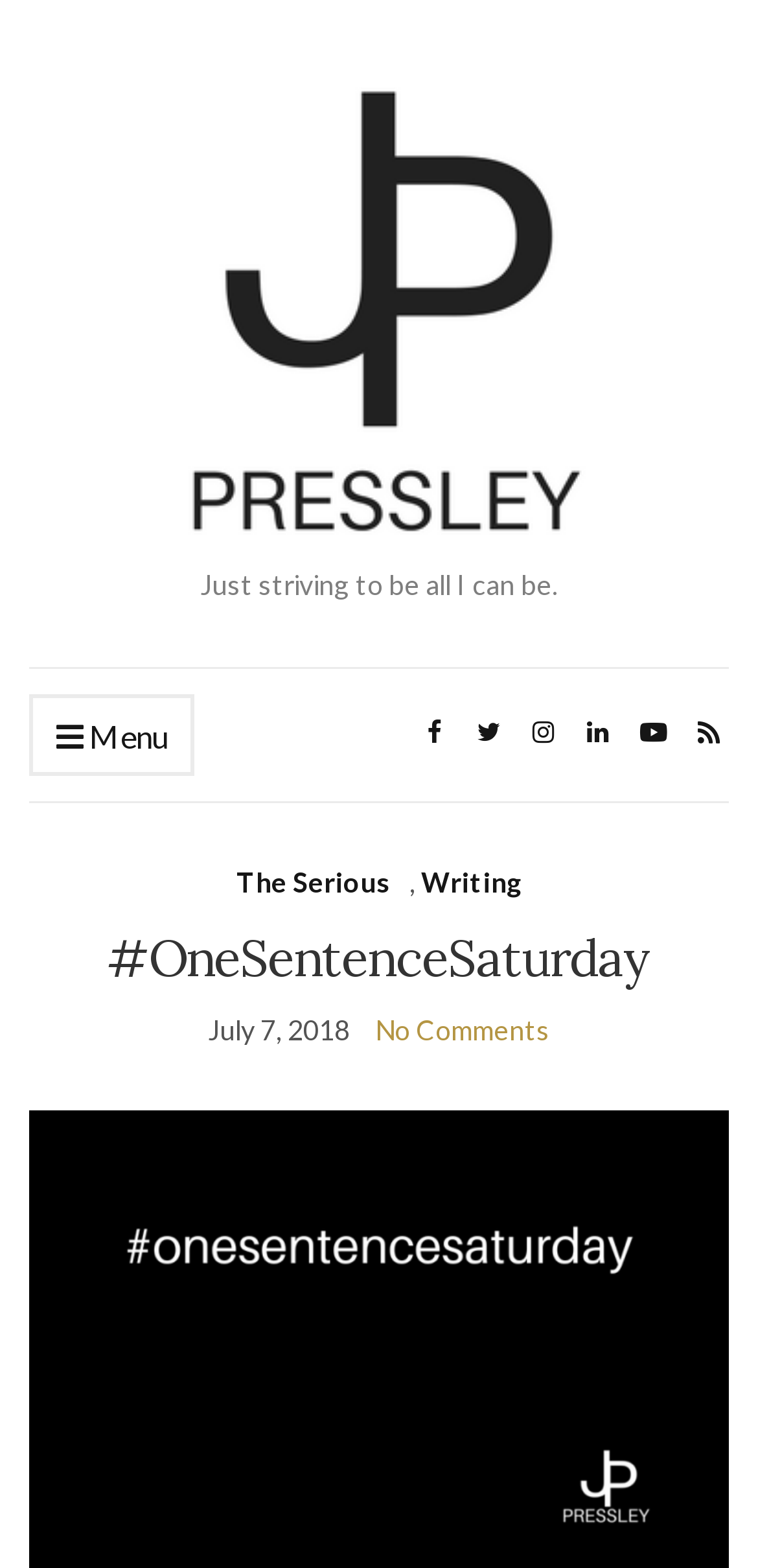What is the date of the latest article?
Kindly give a detailed and elaborate answer to the question.

The date of the latest article is found in the time element, which is located below the heading '#OneSentenceSaturday'. The date is 'July 7, 2018'.